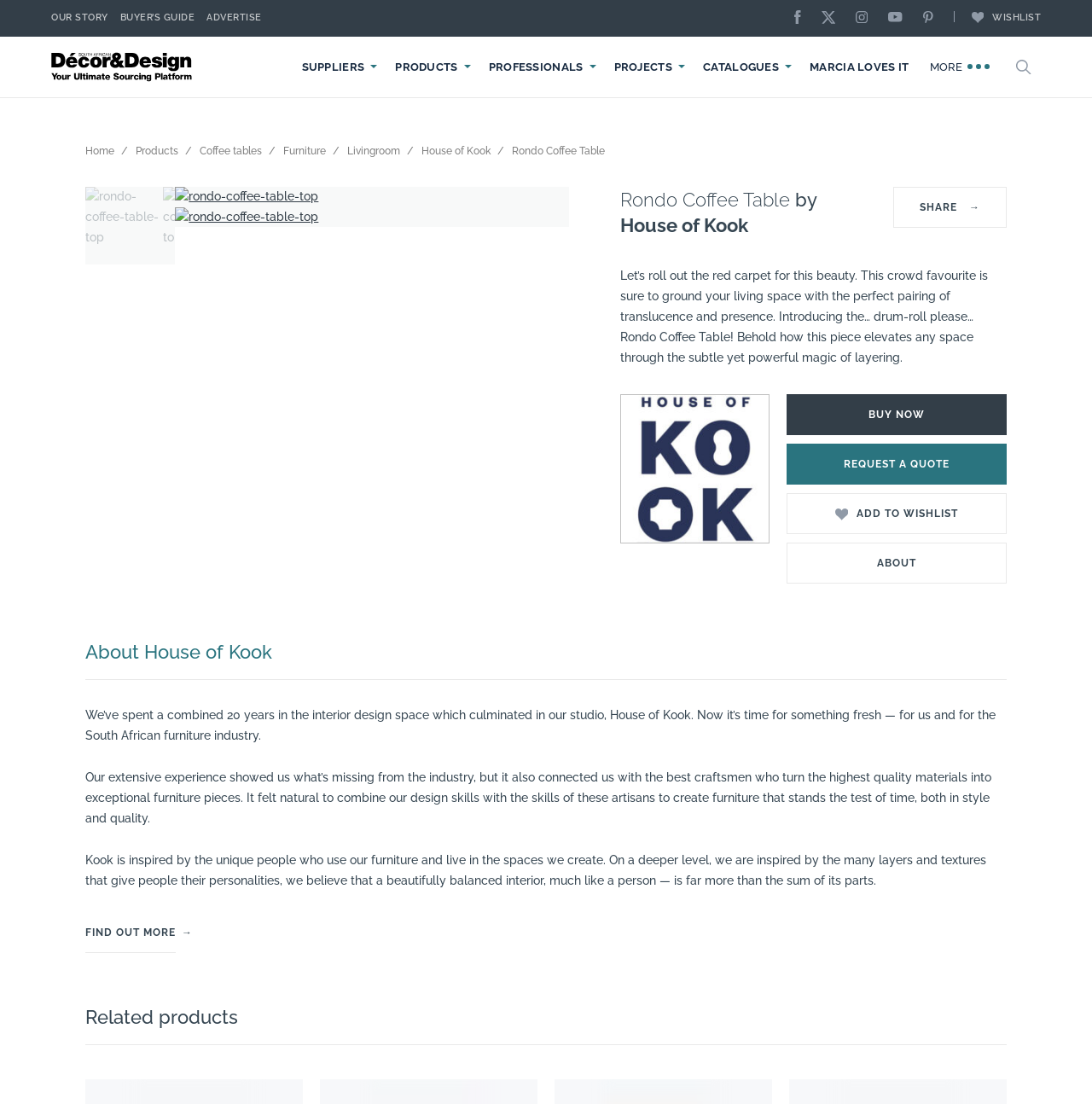Please find the bounding box coordinates of the element that needs to be clicked to perform the following instruction: "Buy the Rondo Coffee Table now". The bounding box coordinates should be four float numbers between 0 and 1, represented as [left, top, right, bottom].

[0.72, 0.357, 0.922, 0.394]